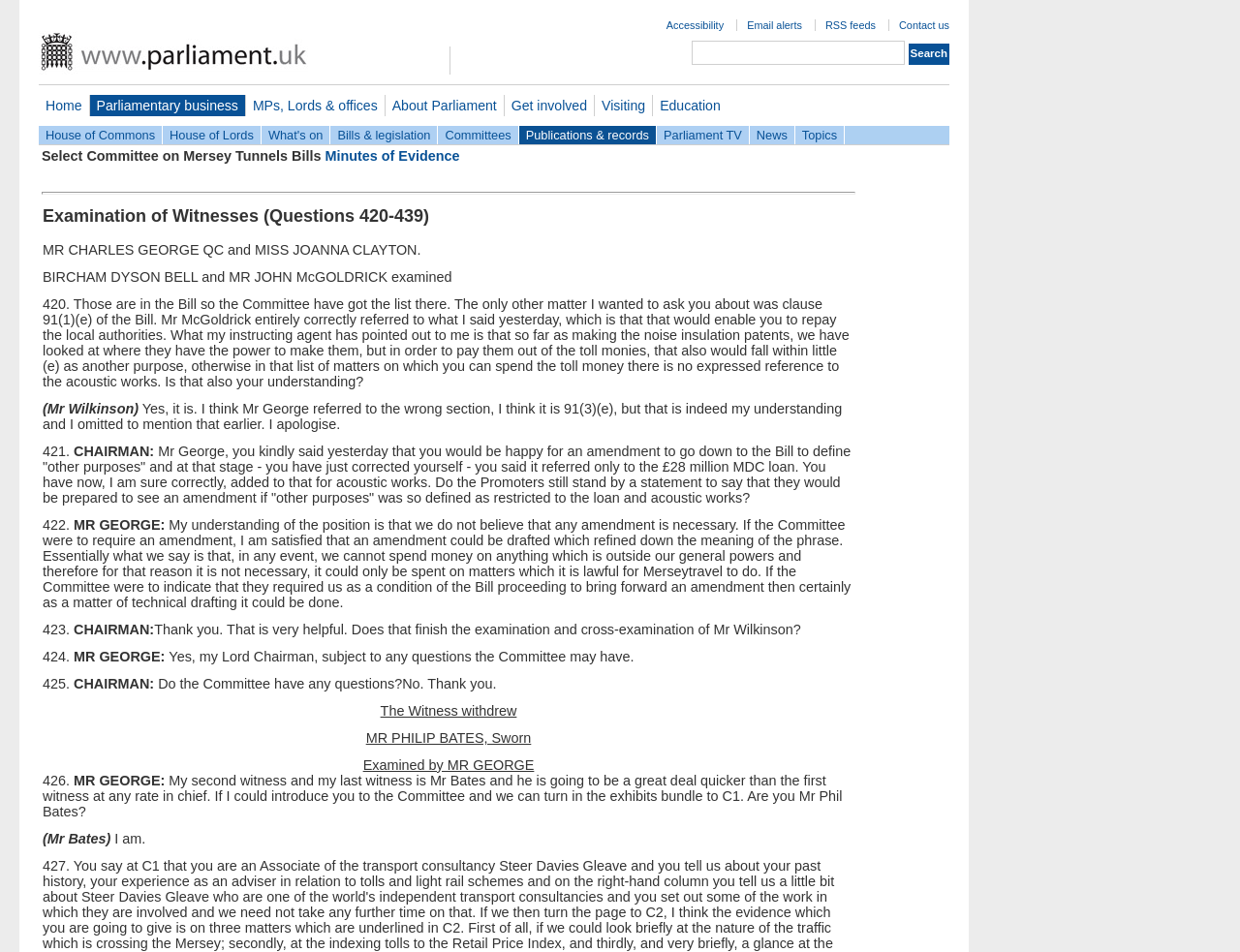Please identify the bounding box coordinates of the region to click in order to complete the given instruction: "Get involved". The coordinates should be four float numbers between 0 and 1, i.e., [left, top, right, bottom].

[0.407, 0.1, 0.479, 0.122]